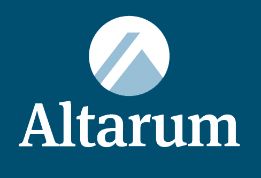Use the details in the image to answer the question thoroughly: 
What is the color of the background?

According to the caption, the logo of Altarum has a deep blue background, which suggests that the color of the background is deep blue.